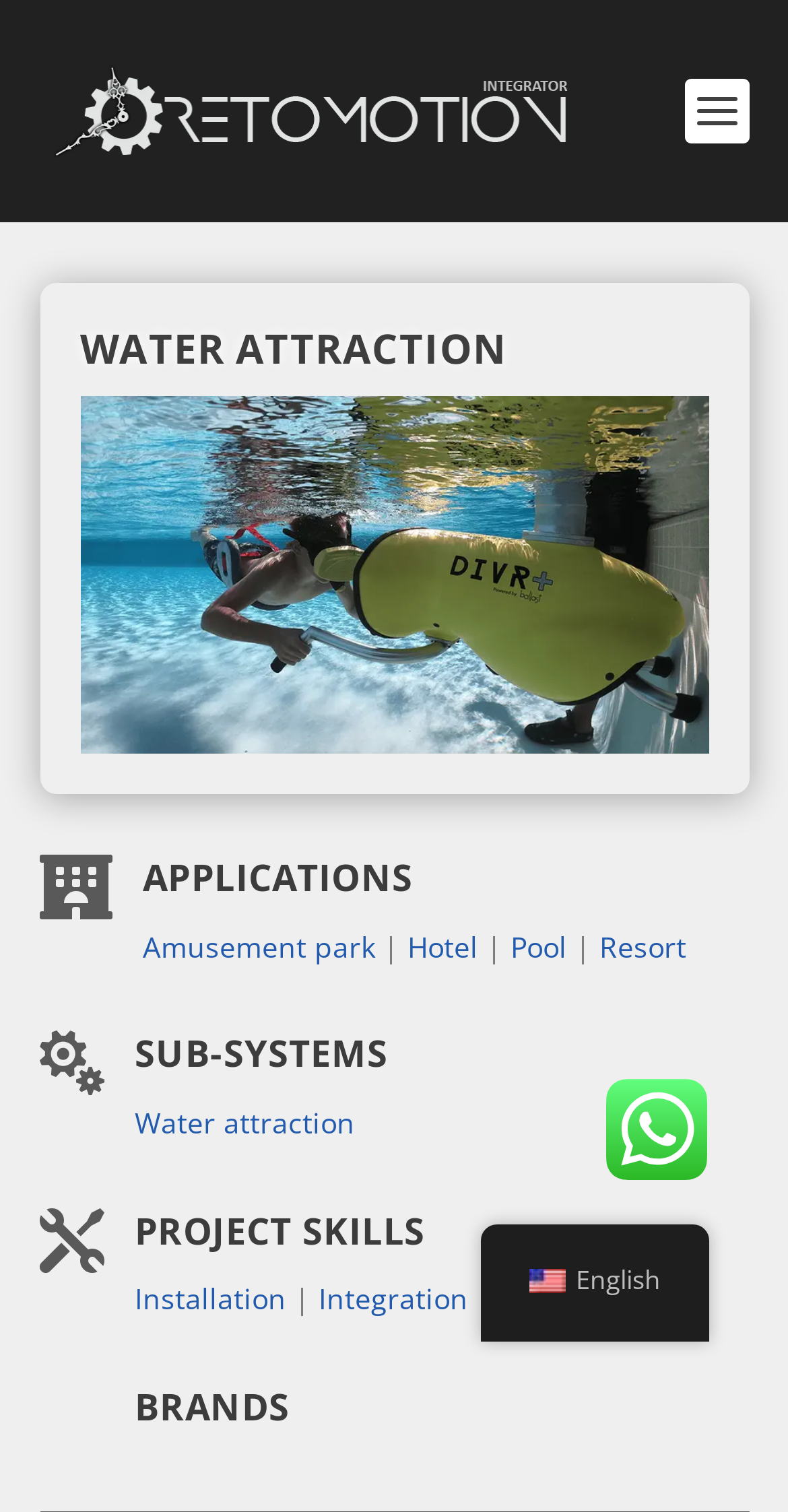Please find the bounding box coordinates of the element's region to be clicked to carry out this instruction: "Explore 'RETOMOTION Integrator - System Integrator Indonesia'".

[0.05, 0.04, 0.734, 0.107]